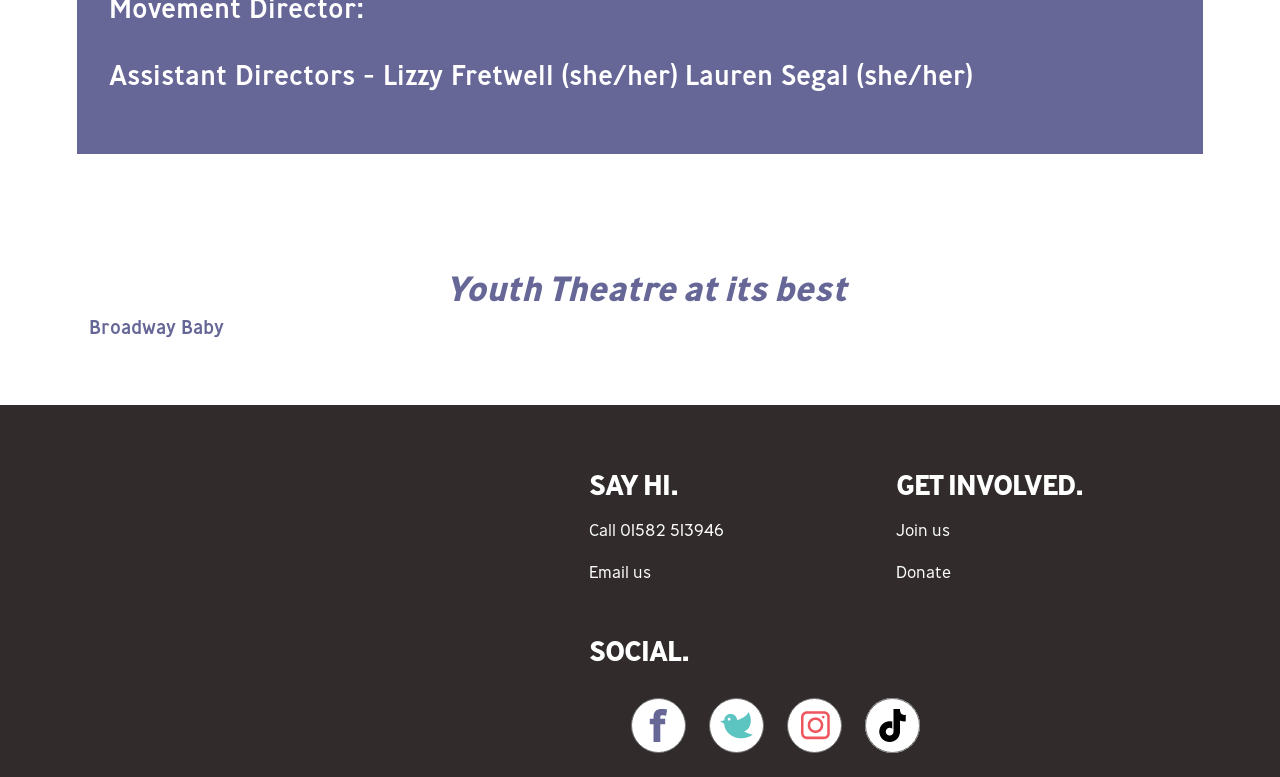Pinpoint the bounding box coordinates of the element you need to click to execute the following instruction: "Click the 'Log In' link". The bounding box should be represented by four float numbers between 0 and 1, in the format [left, top, right, bottom].

None